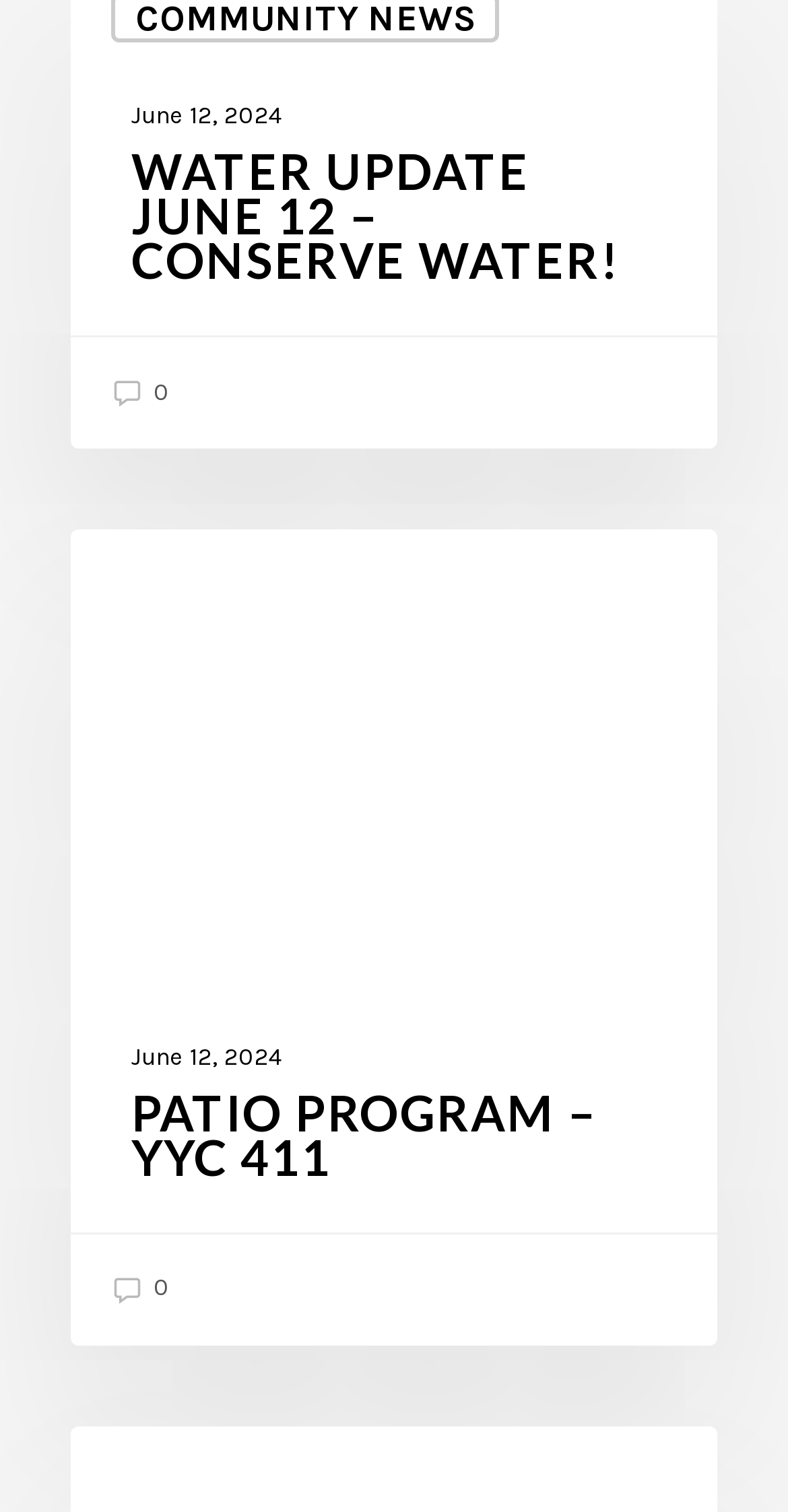Please answer the following question using a single word or phrase: 
How many links are present on the webpage?

4